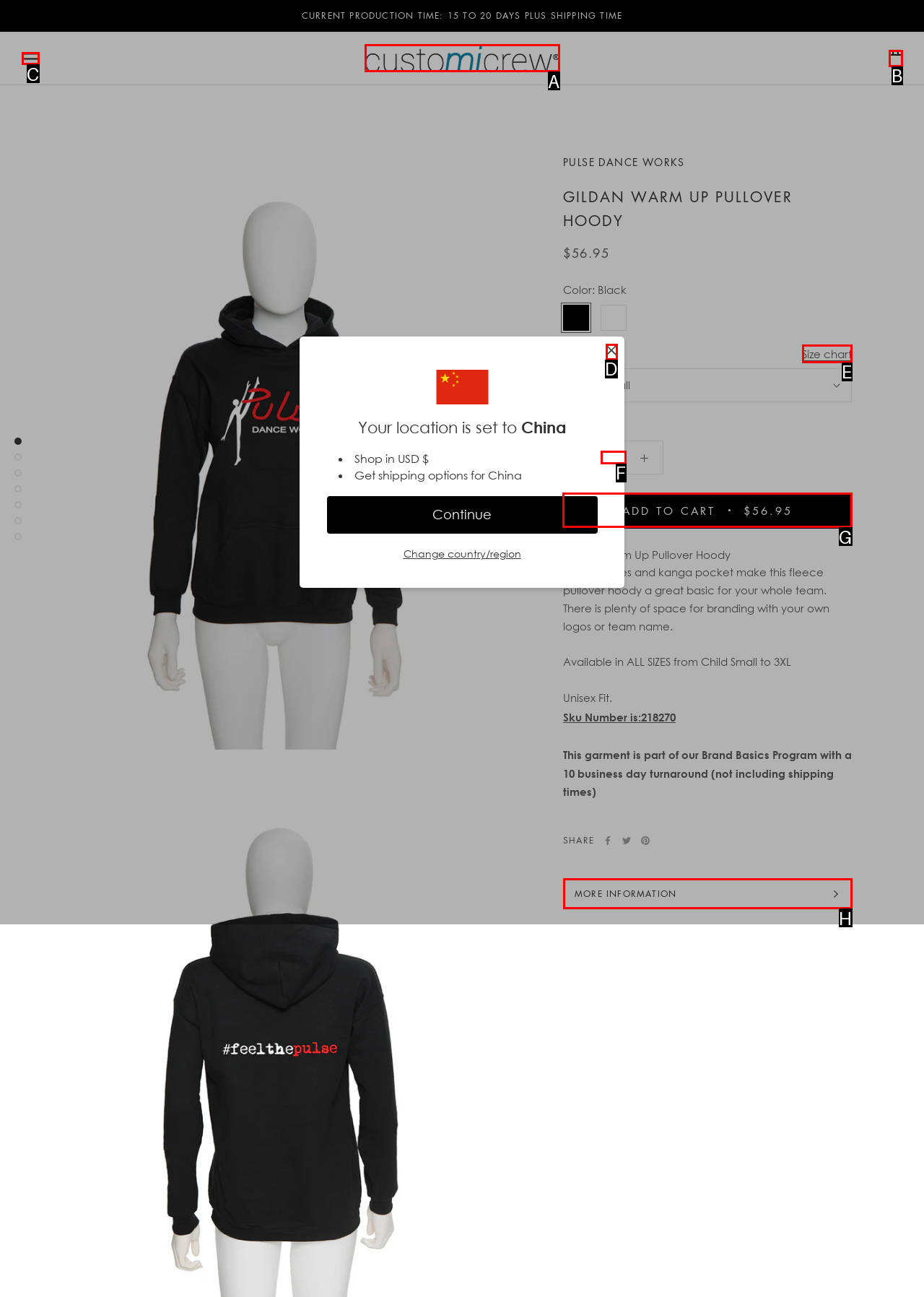Choose the UI element to click on to achieve this task: Add to cart. Reply with the letter representing the selected element.

G